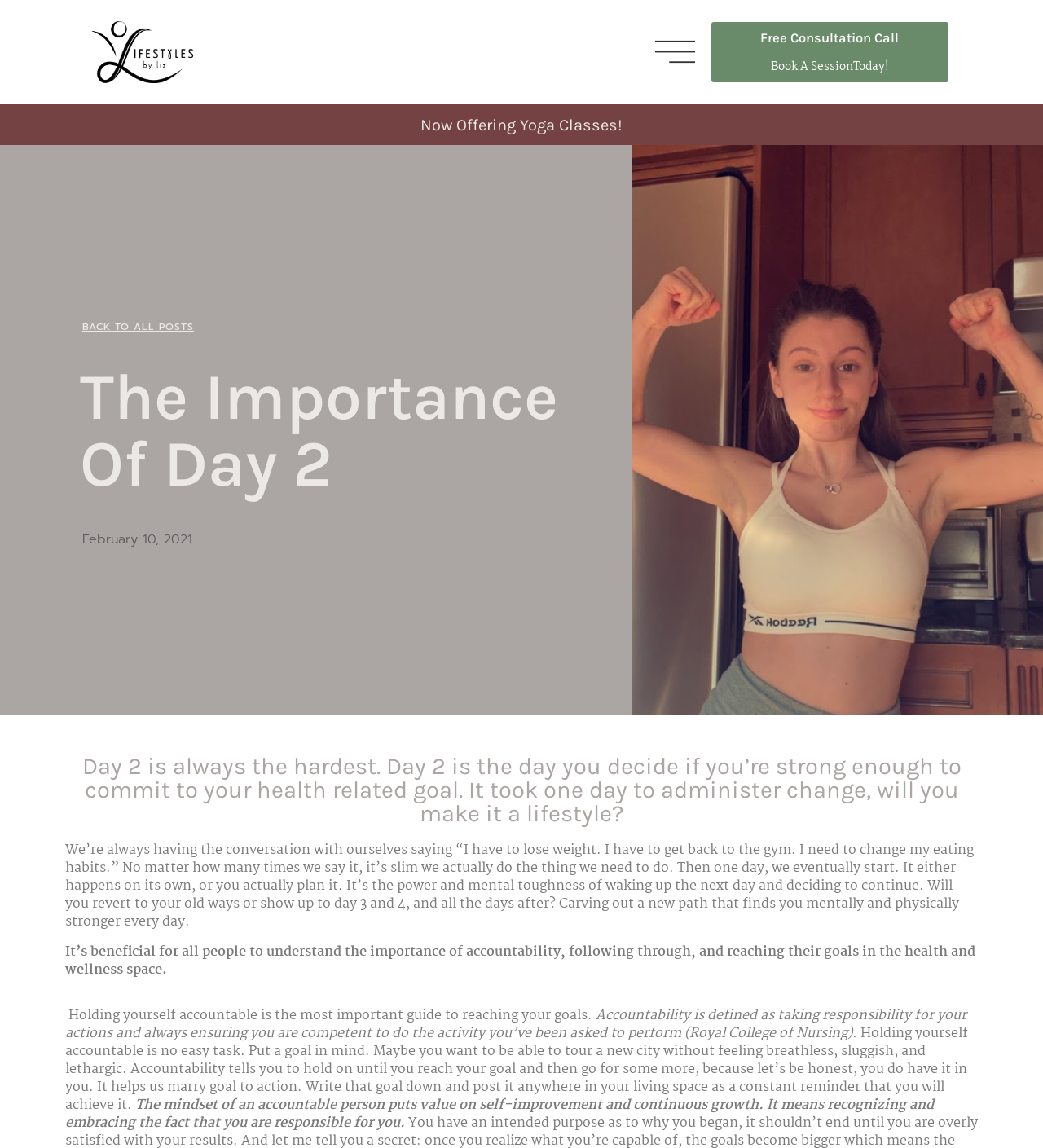Determine the bounding box coordinates of the UI element described below. Use the format (top-left x, top-left y, bottom-right x, bottom-right y) with floating point numbers between 0 and 1: back to all posts

[0.079, 0.28, 0.186, 0.289]